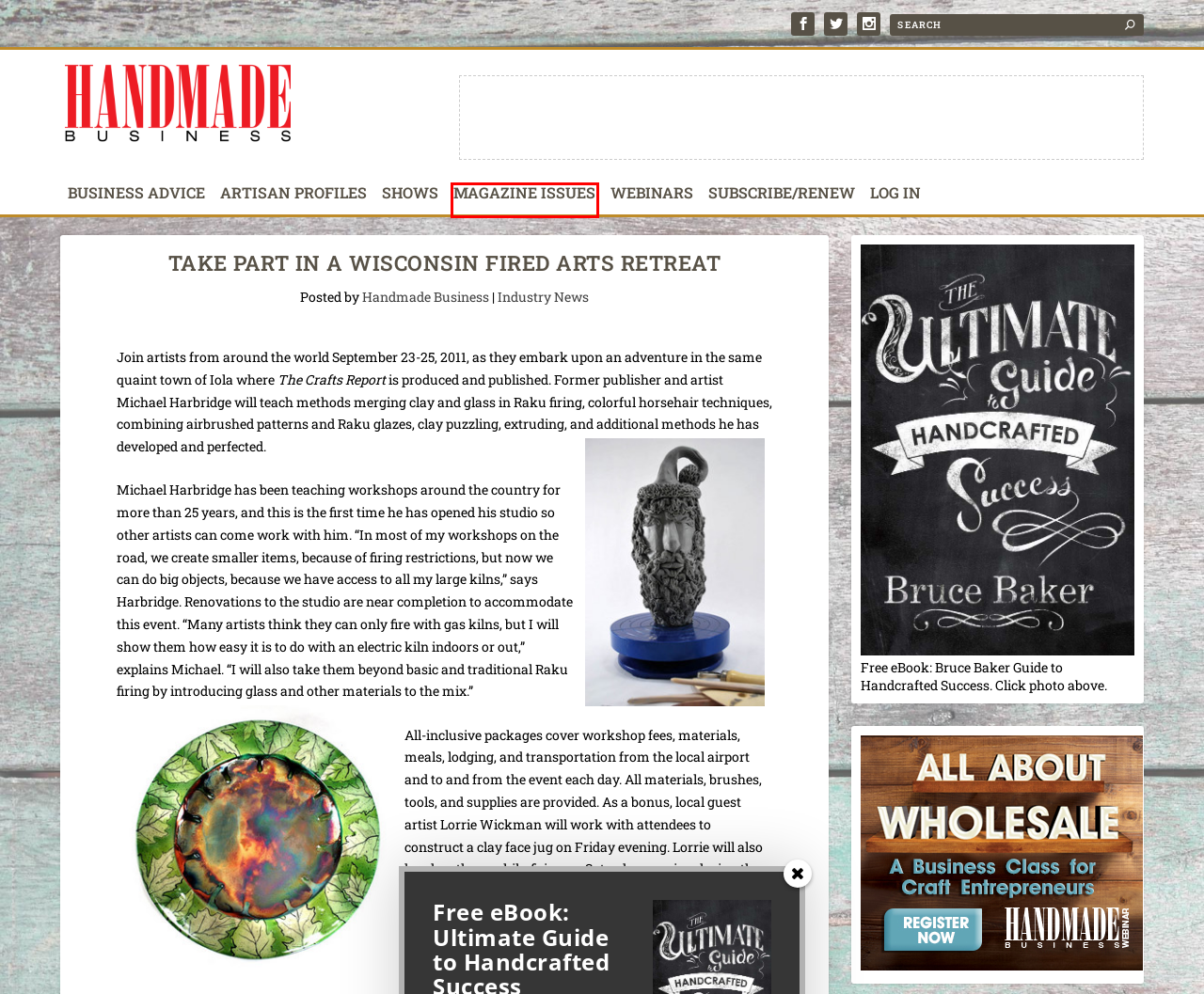Analyze the given webpage screenshot and identify the UI element within the red bounding box. Select the webpage description that best matches what you expect the new webpage to look like after clicking the element. Here are the candidates:
A. Handmade Business, Author at Handmade Business
B. Handmade Business | Welcome to the Revolution
C. Subscribe | Handmade Business
D. Webinars | Handmade Business
E. Business Advice Articles | Handmade Business
F. Industry News | Handmade Business
G. All Digital Issues | Handmade Business
H. Free Download: "The Ultimate Guide to Handcrafted Success" by Bruce Baker | Handmade Business

G